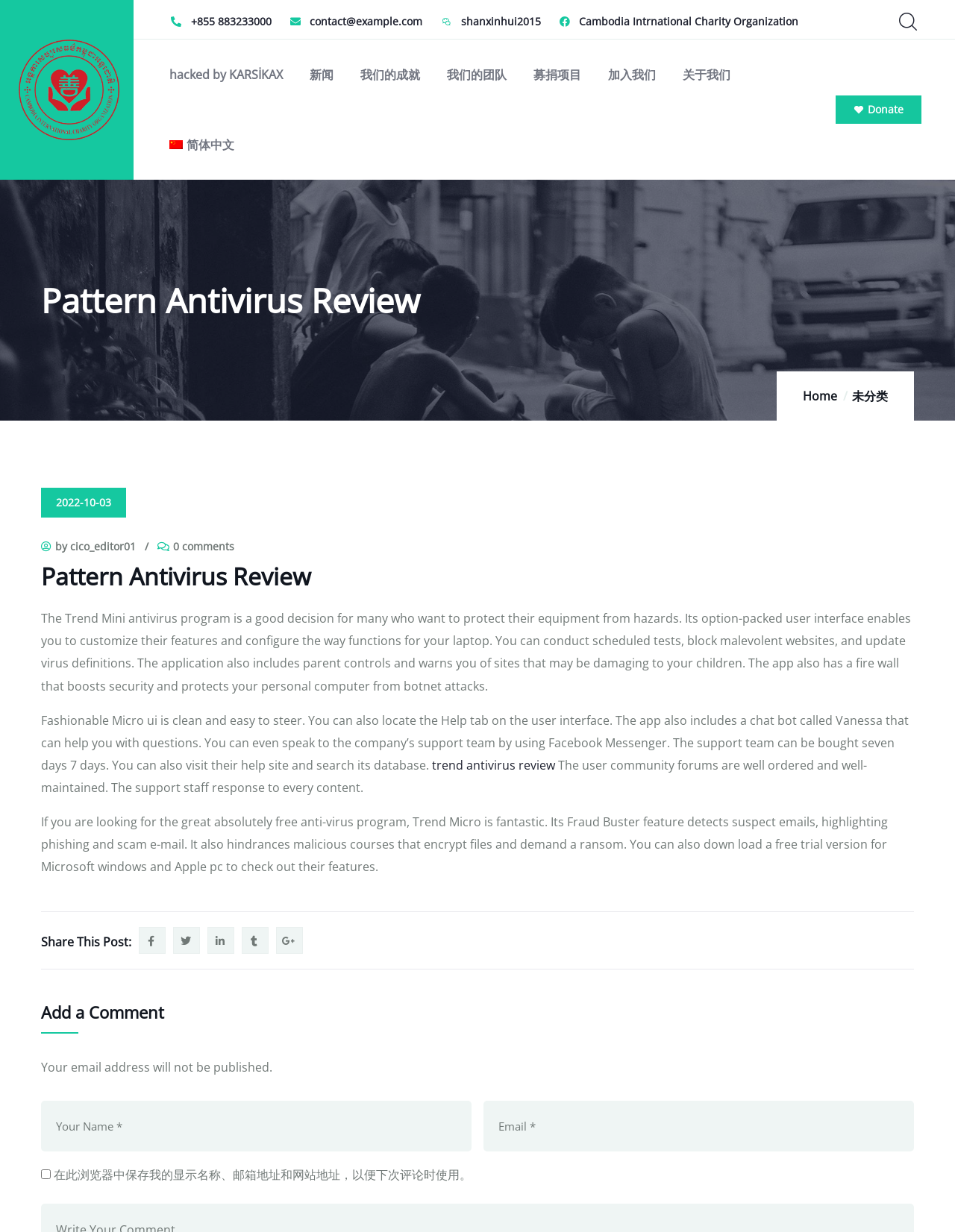Identify the bounding box coordinates of the specific part of the webpage to click to complete this instruction: "Read the 'Pattern Antivirus Review' article".

[0.043, 0.455, 0.957, 0.484]